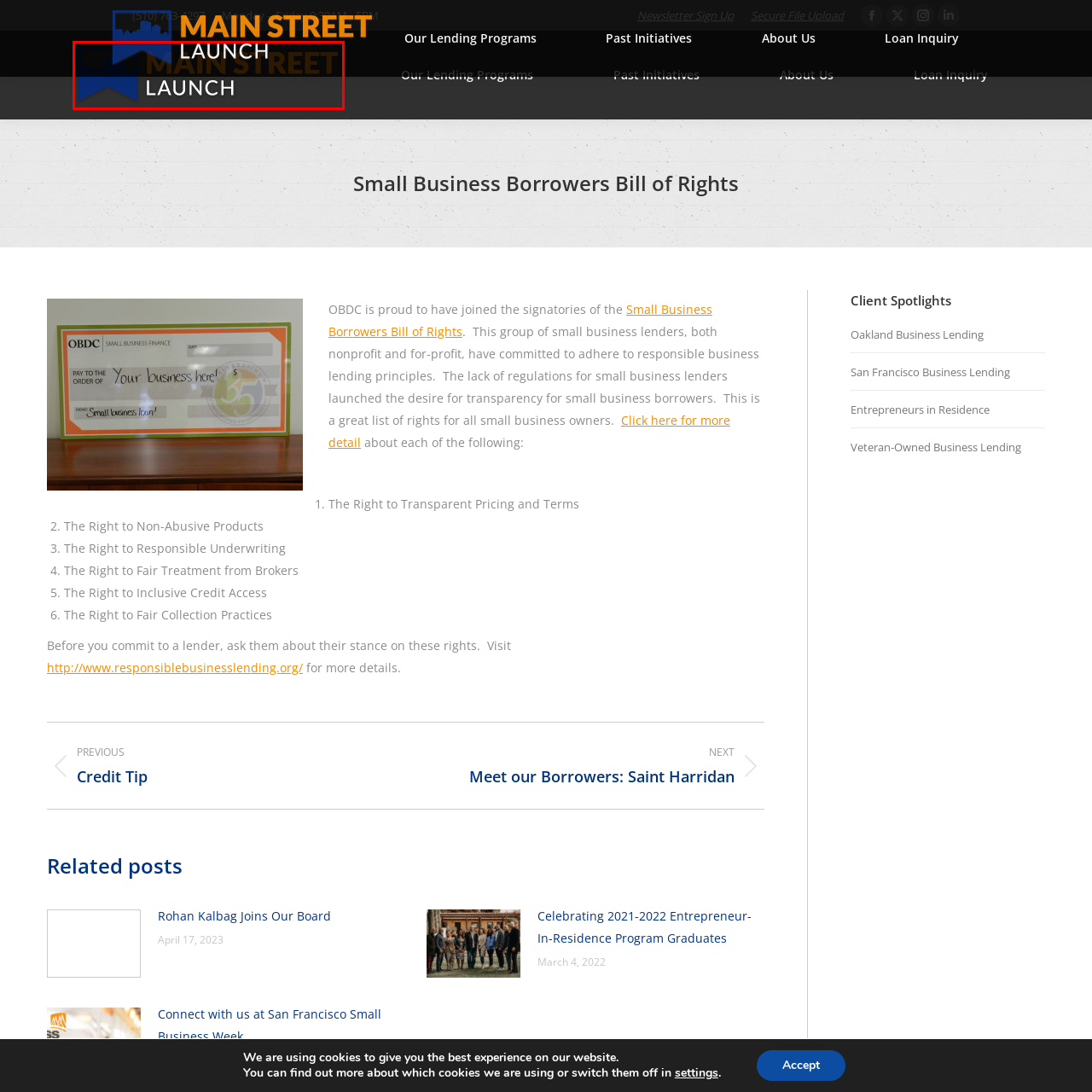Elaborate on the details of the image that is highlighted by the red boundary.

The image features the logo of "Main Street Launch," a nonprofit organization focused on supporting small businesses. The logo incorporates bold blue and white text, with "LAUNCH" prominently displayed at the top and "MAIN STREET" beneath it, suggesting a strong emphasis on community development and entrepreneurial empowerment. The design elements suggest professionalism and accessibility, reflecting the organization's mission to assist small business borrowers and promote responsible lending practices. This branding aligns with their commitment to fostering economic growth in local communities, particularly for small business owners seeking resources and support.